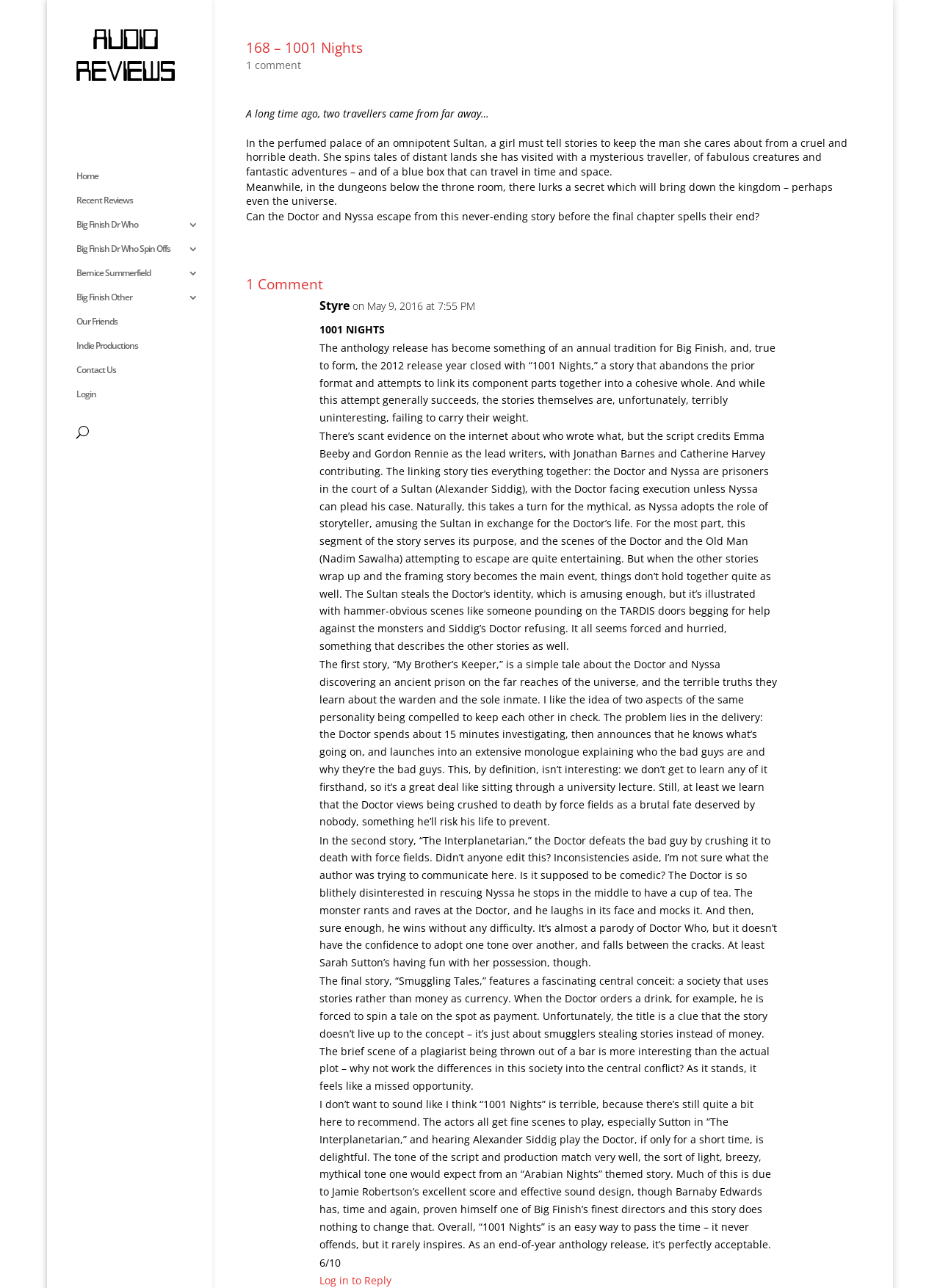Who plays the role of the Sultan?
Please respond to the question with as much detail as possible.

The actor who plays the role of the Sultan is obtained from the static text element 'the Doctor and Nyssa are prisoners in the court of a Sultan (Alexander Siddig)' which mentions the actor's name.